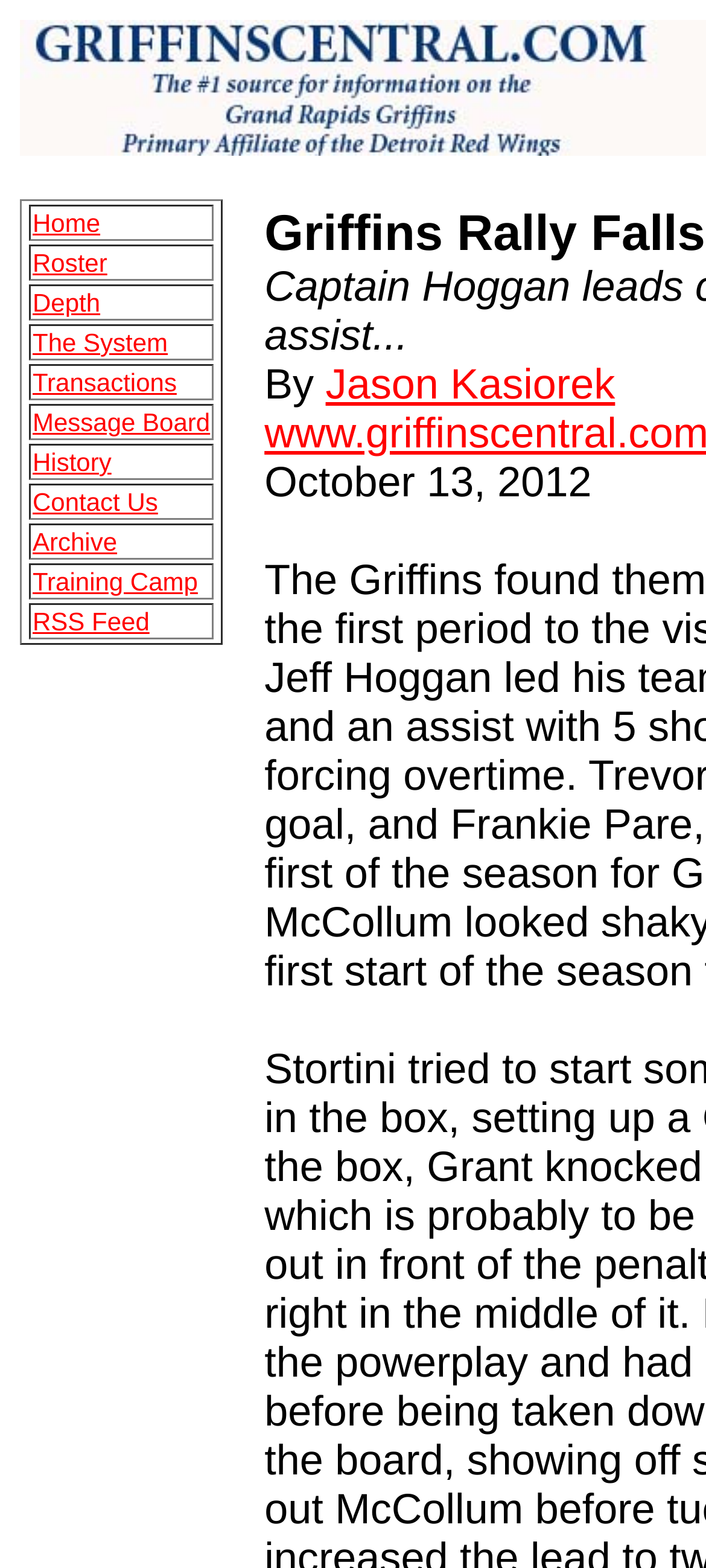What is the date of the latest article?
Answer the question with a single word or phrase, referring to the image.

October 13, 2012